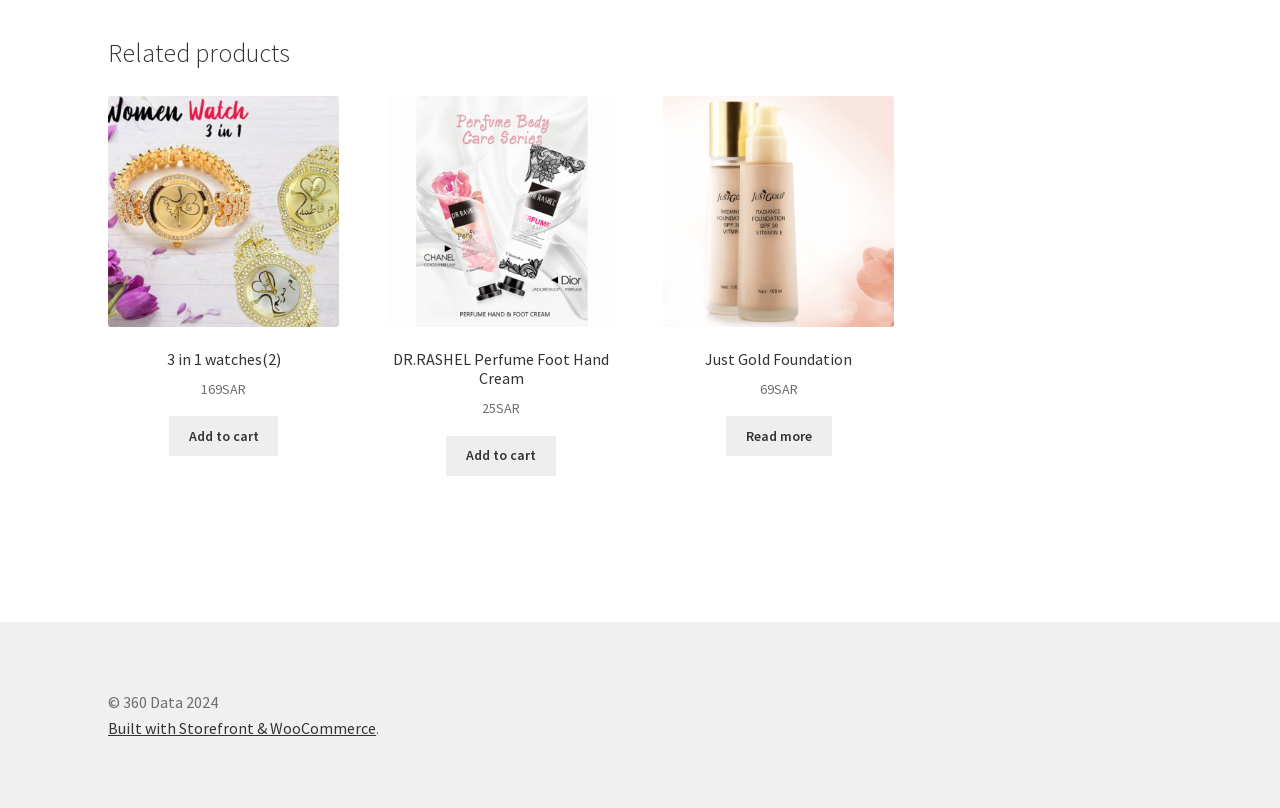What is the name of the first product?
Look at the image and respond with a one-word or short-phrase answer.

3 in 1 watches(2)